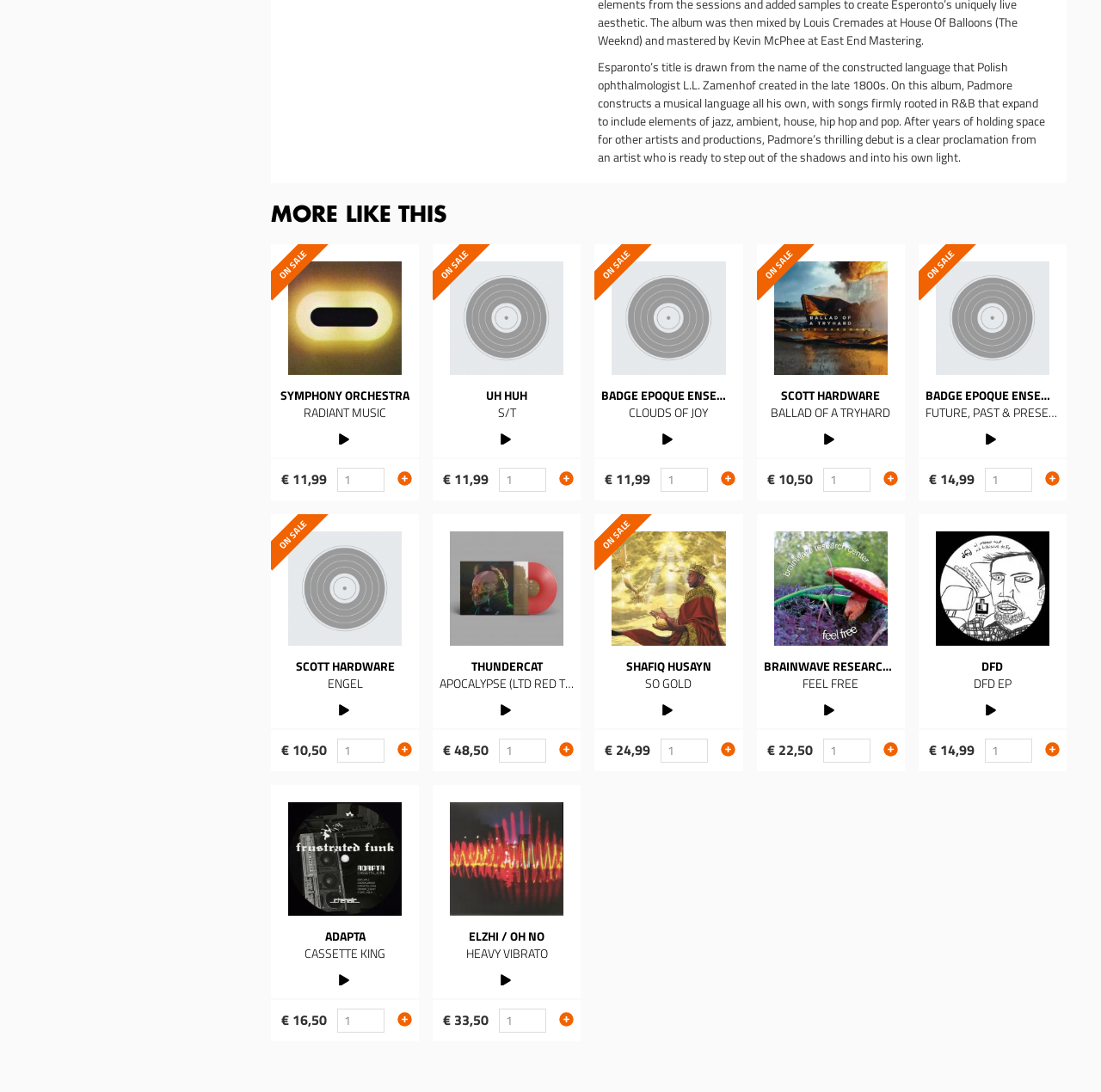Given the element description, predict the bounding box coordinates in the format (top-left x, top-left y, bottom-right x, bottom-right y). Make sure all values are between 0 and 1. Here is the element description: Read more

[0.54, 0.471, 0.675, 0.706]